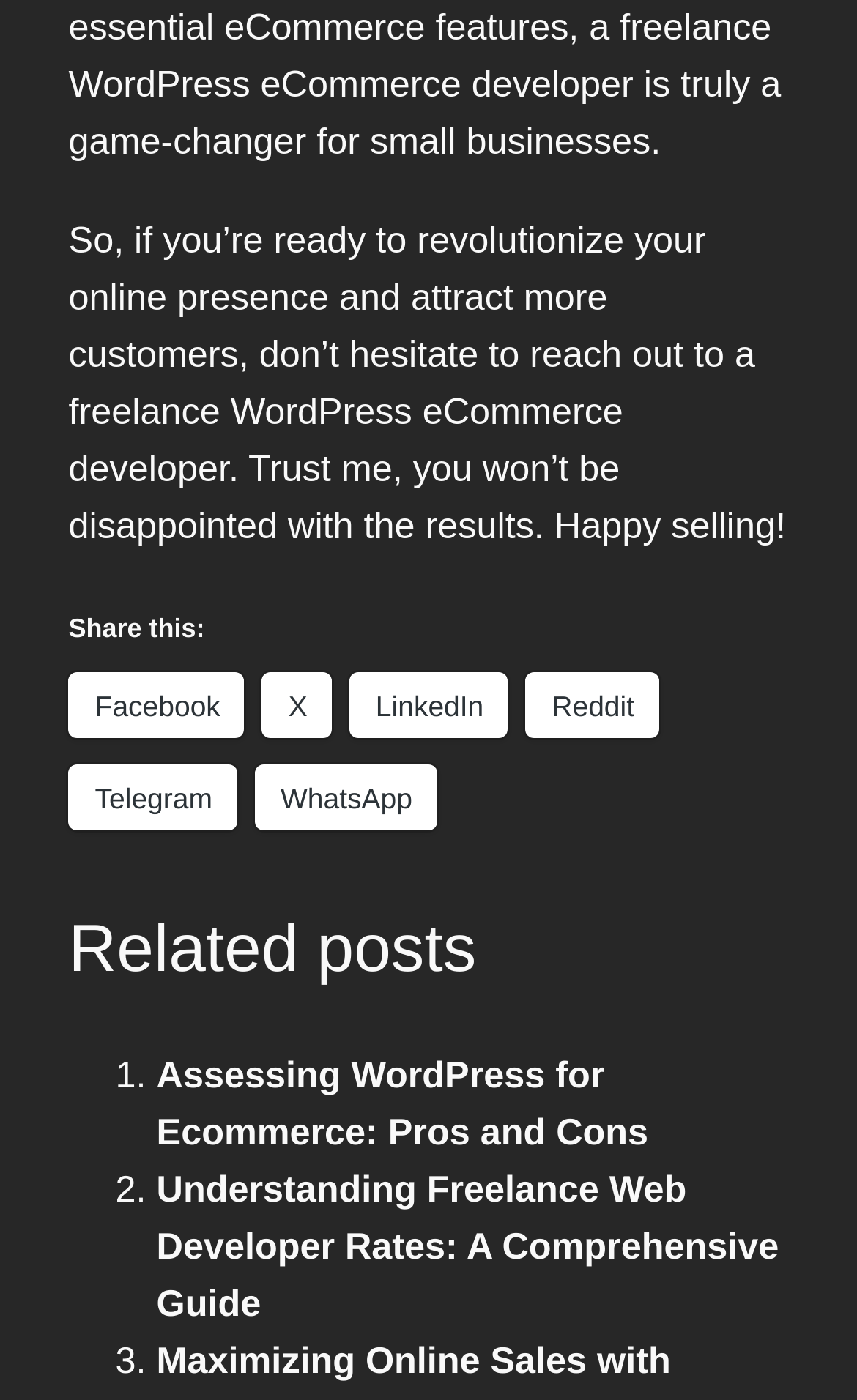Specify the bounding box coordinates of the element's region that should be clicked to achieve the following instruction: "Share on LinkedIn". The bounding box coordinates consist of four float numbers between 0 and 1, in the format [left, top, right, bottom].

[0.408, 0.48, 0.593, 0.527]